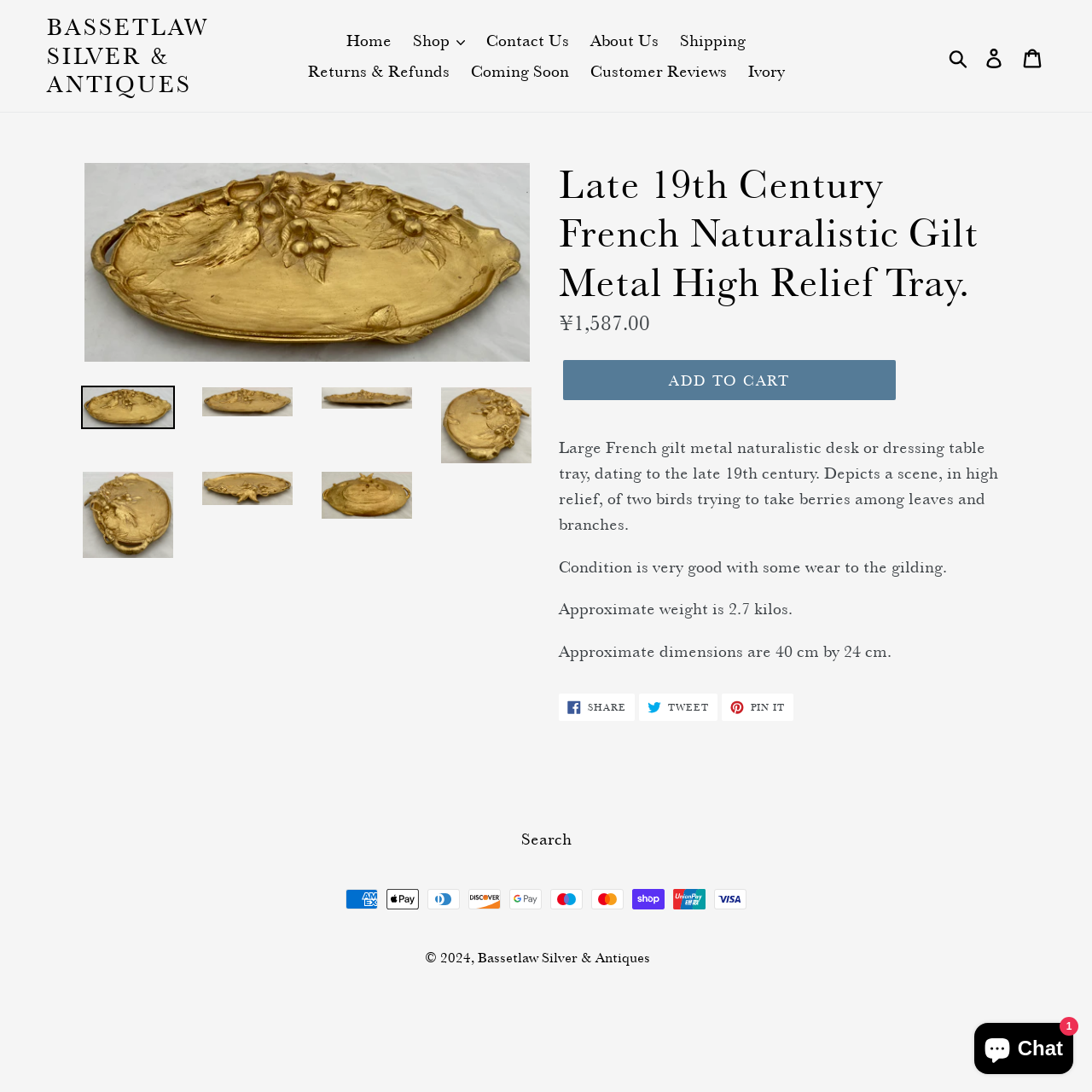Please locate the bounding box coordinates of the element that needs to be clicked to achieve the following instruction: "Follow The Motley Fool on Facebook". The coordinates should be four float numbers between 0 and 1, i.e., [left, top, right, bottom].

None